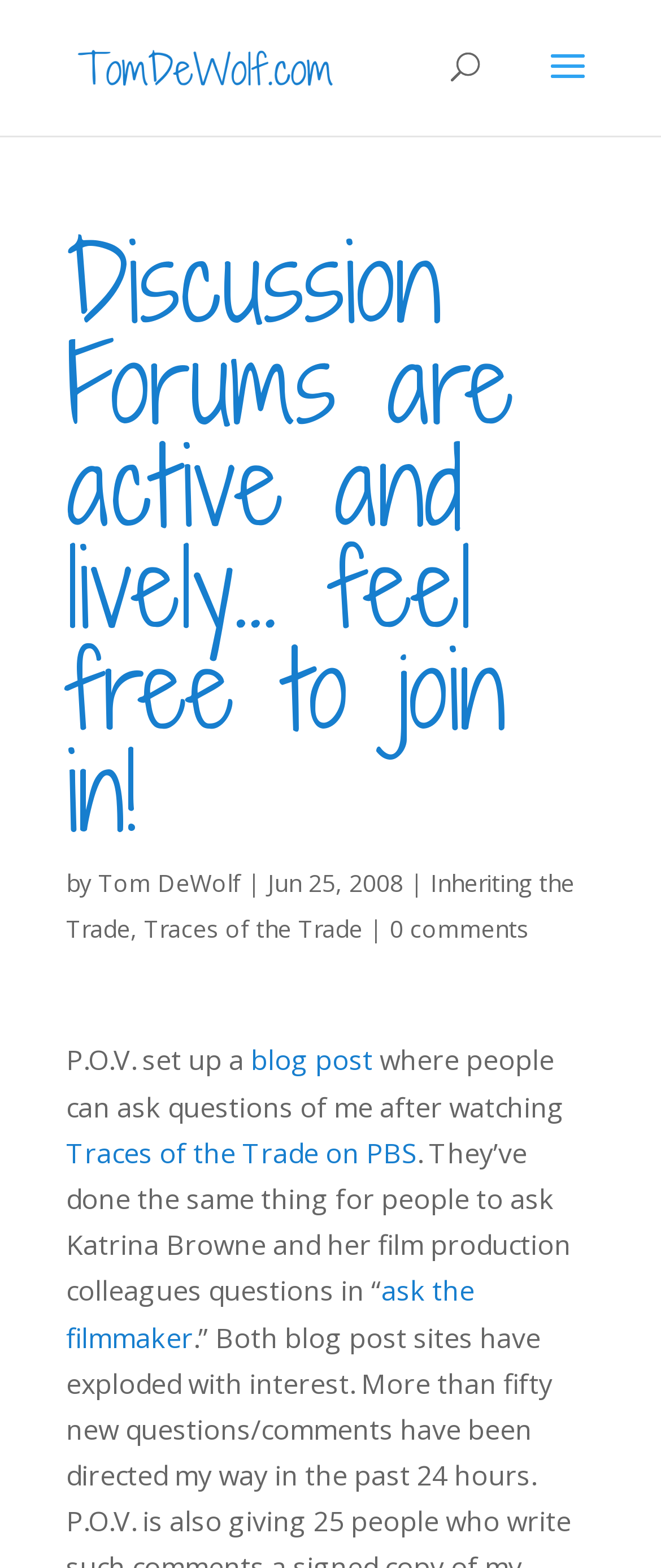What is the date of the blog post?
Identify the answer in the screenshot and reply with a single word or phrase.

Jun 25, 2008